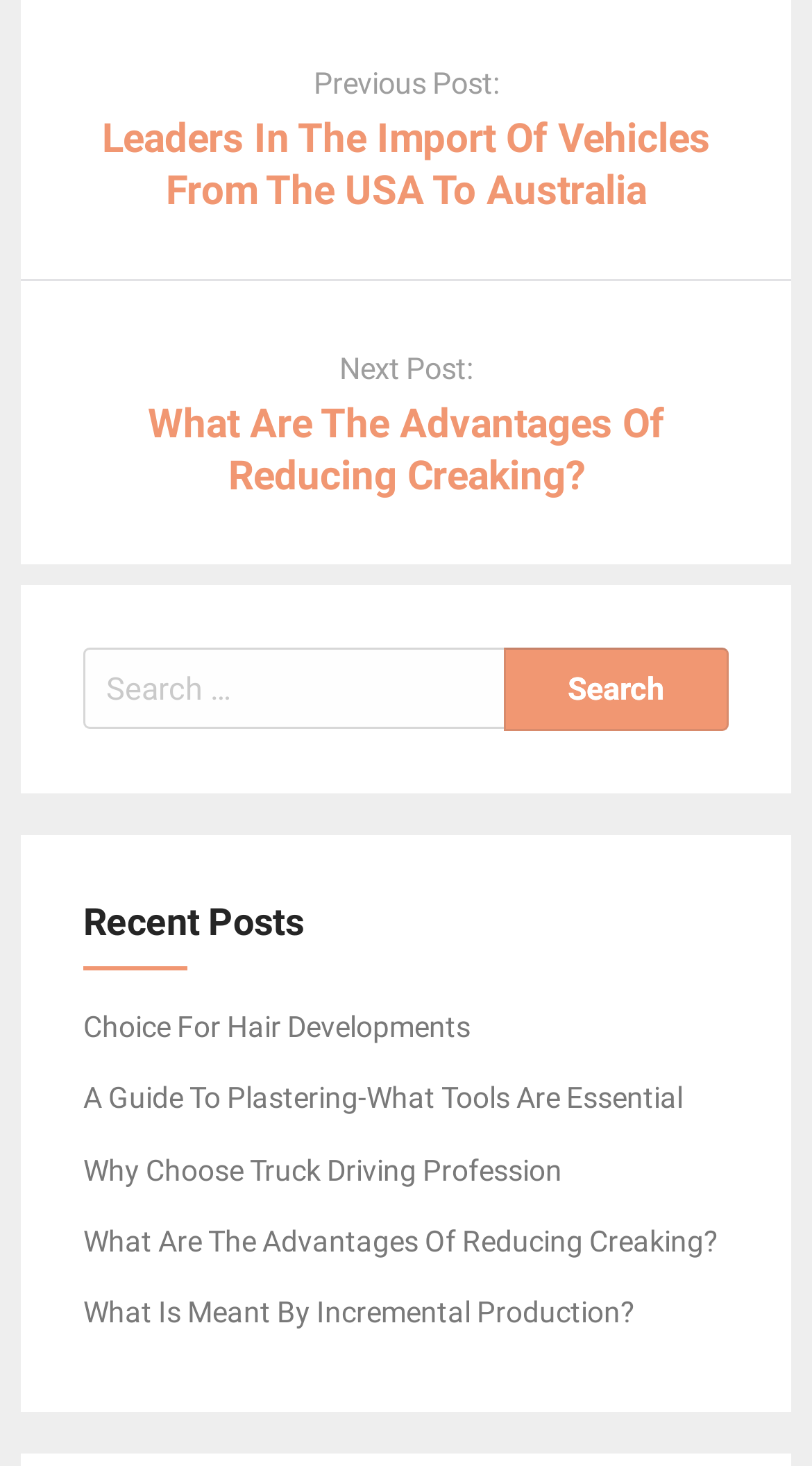Find the bounding box coordinates for the UI element whose description is: "Terms of Service". The coordinates should be four float numbers between 0 and 1, in the format [left, top, right, bottom].

None